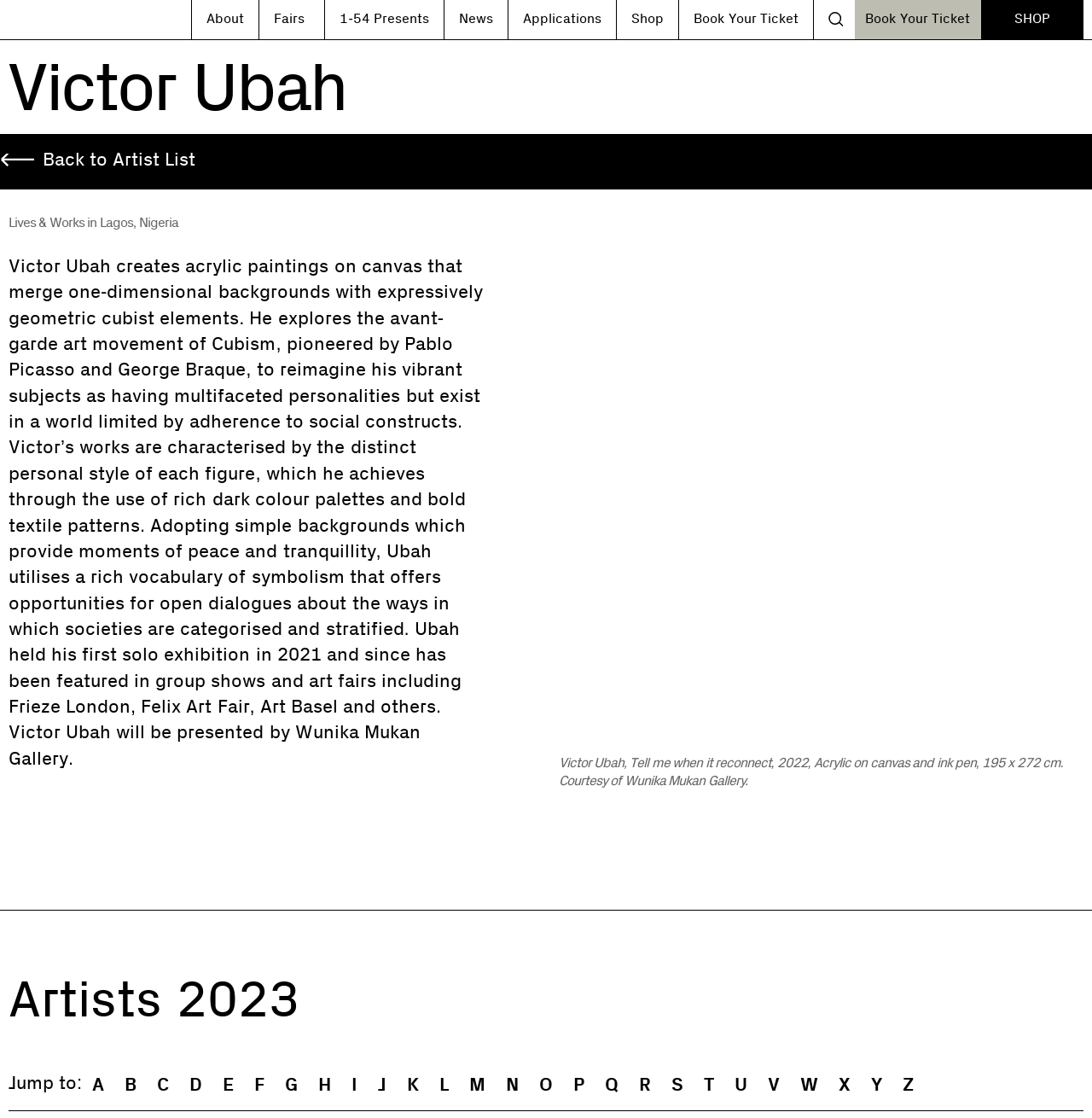What is Victor Ubah's profession?
Please answer the question as detailed as possible based on the image.

Based on the webpage, Victor Ubah is an artist who creates acrylic paintings on canvas that merge one-dimensional backgrounds with expressively geometric cubist elements. This information is obtained from the StaticText element with ID 308.